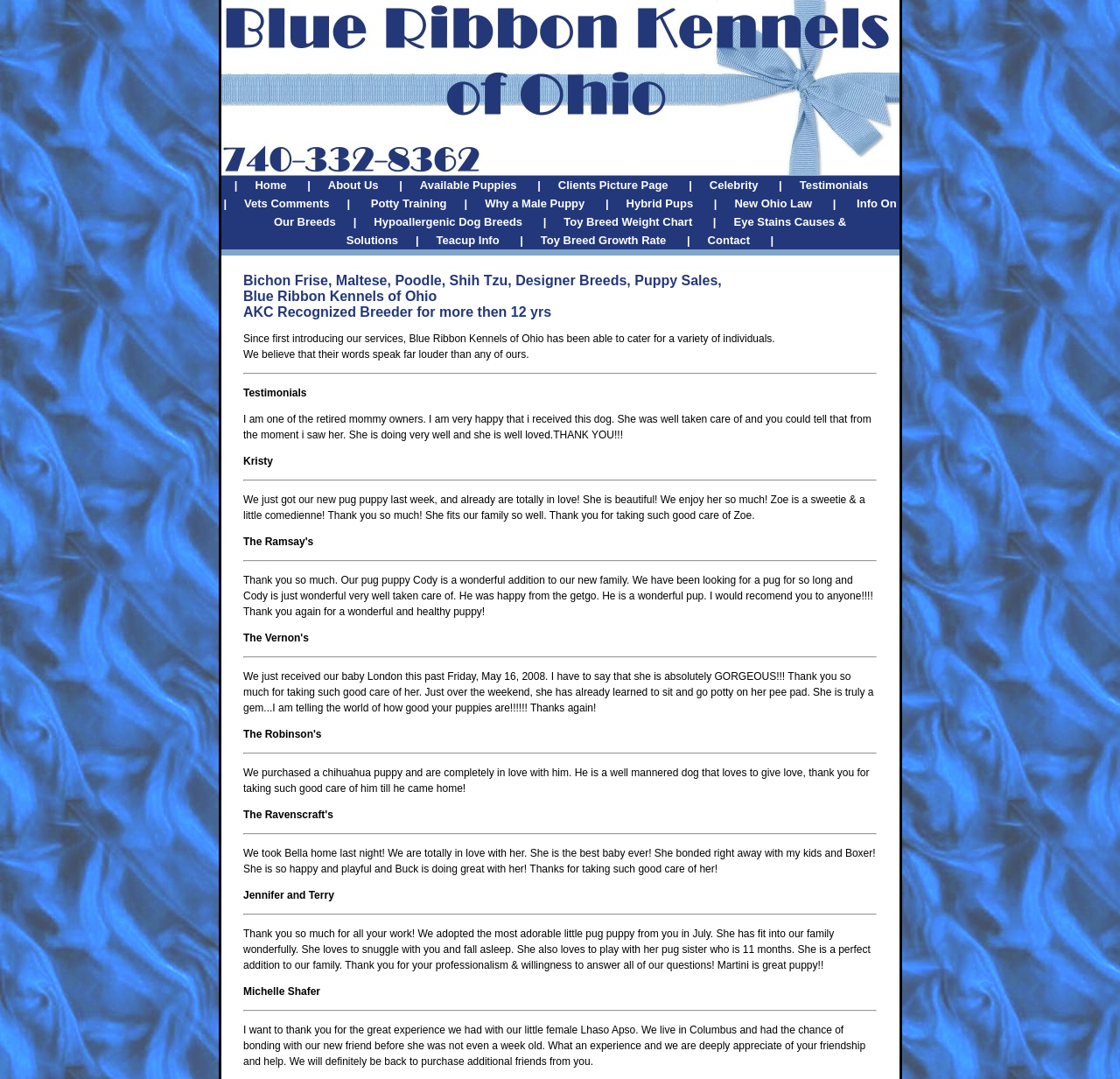Provide the bounding box coordinates of the HTML element described by the text: "Hypoallergenic Dog Breeds".

[0.334, 0.2, 0.466, 0.212]